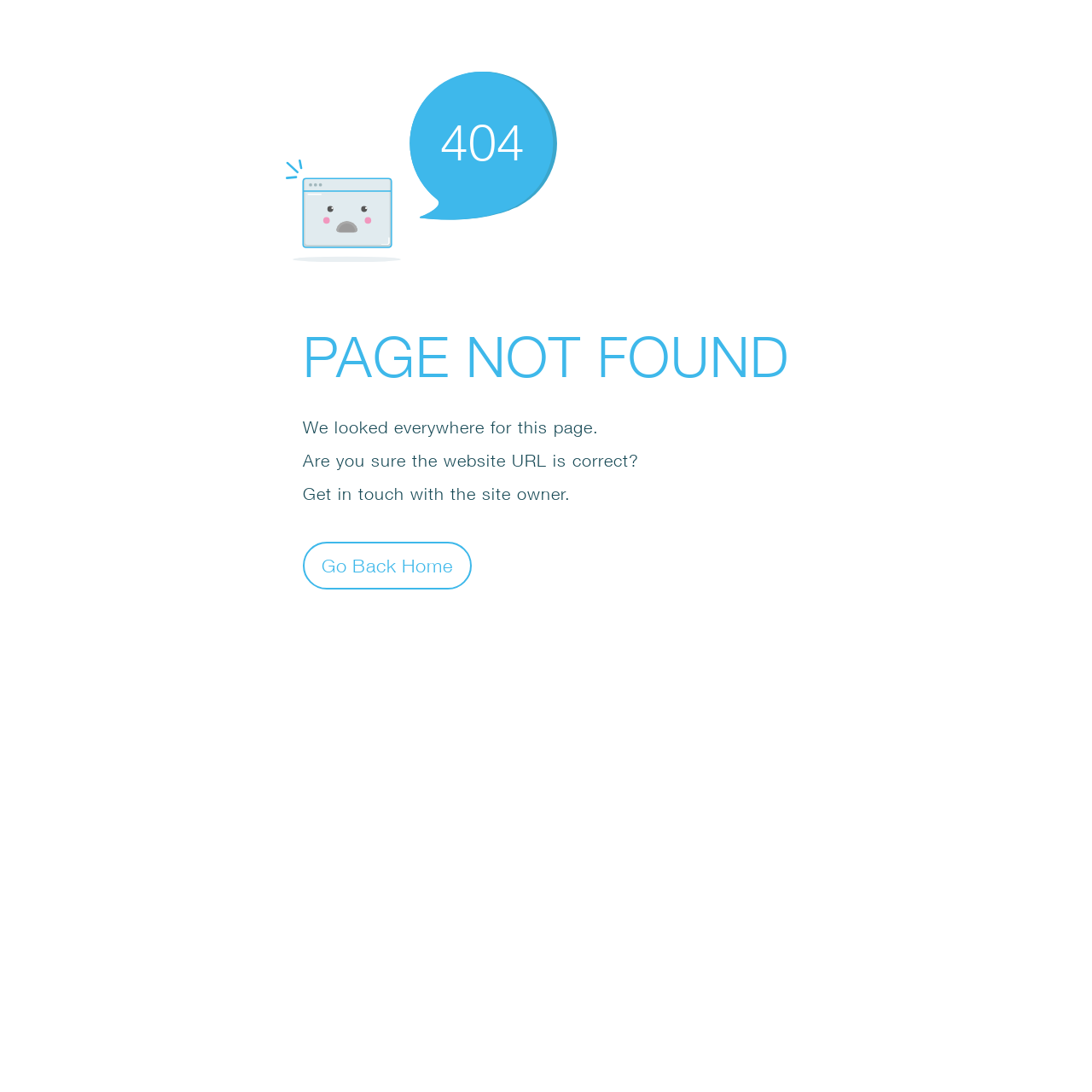Based on the image, give a detailed response to the question: What is the main error message?

The main error message is displayed as a static text 'PAGE NOT FOUND' which is a sibling of the SvgRoot element, and it is positioned vertically above the other static text elements.